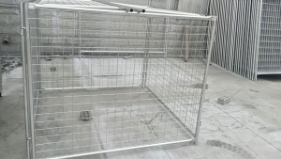Elaborate on the details you observe in the image.

The image showcases a robust and functional rubbish bin cage, designed for secure and organized waste containment. The cage features a sturdy metal frame with a mesh design, ensuring visibility and ventilation while preventing unauthorized access. Set against a neutral concrete background, the cage is positioned in a manner that highlights its spacious interior, perfect for housing multiple waste bins. This type of equipment is essential for maintaining cleanliness and order in various environments. Whether for construction sites, events, or commercial areas, the rubbish bin cage offers an effective solution for managing waste efficiently.